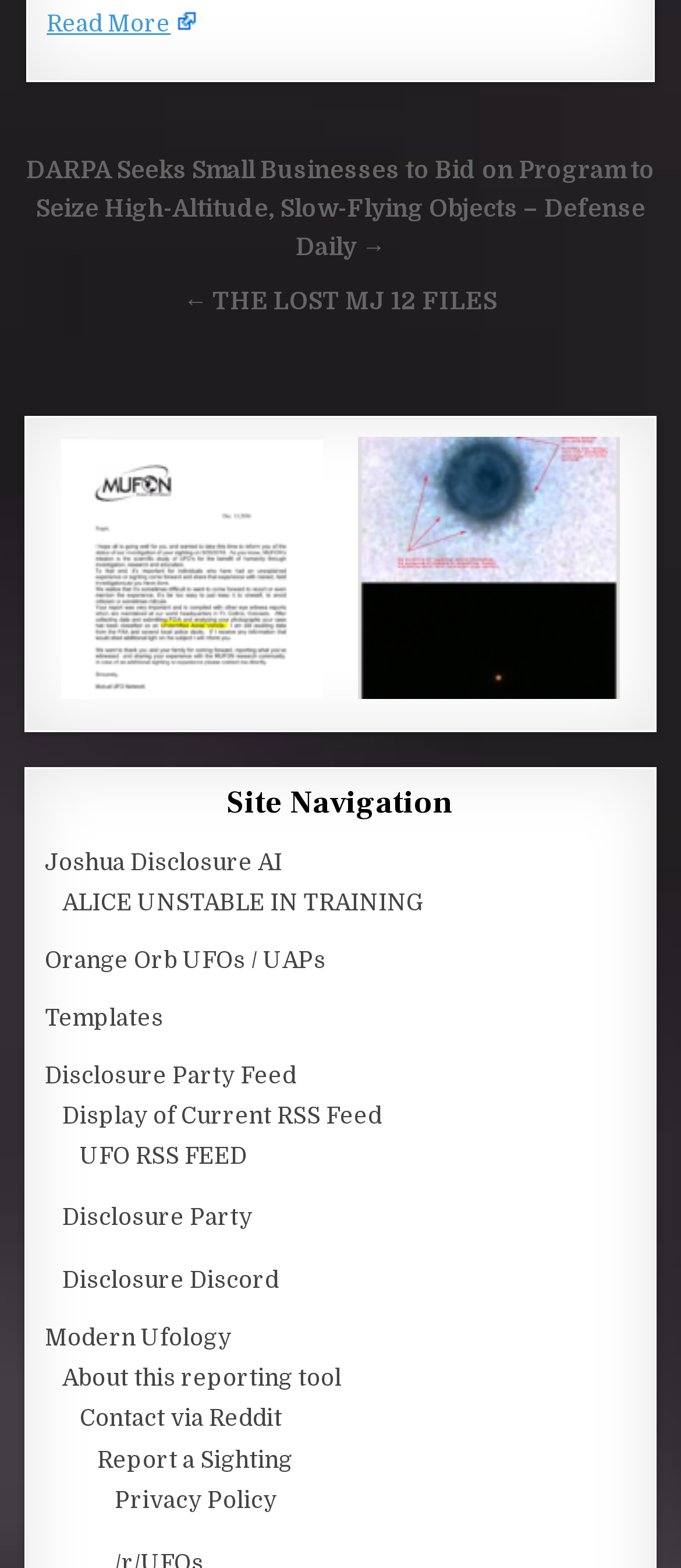Provide a short answer to the following question with just one word or phrase: How many figures are there on the page?

2